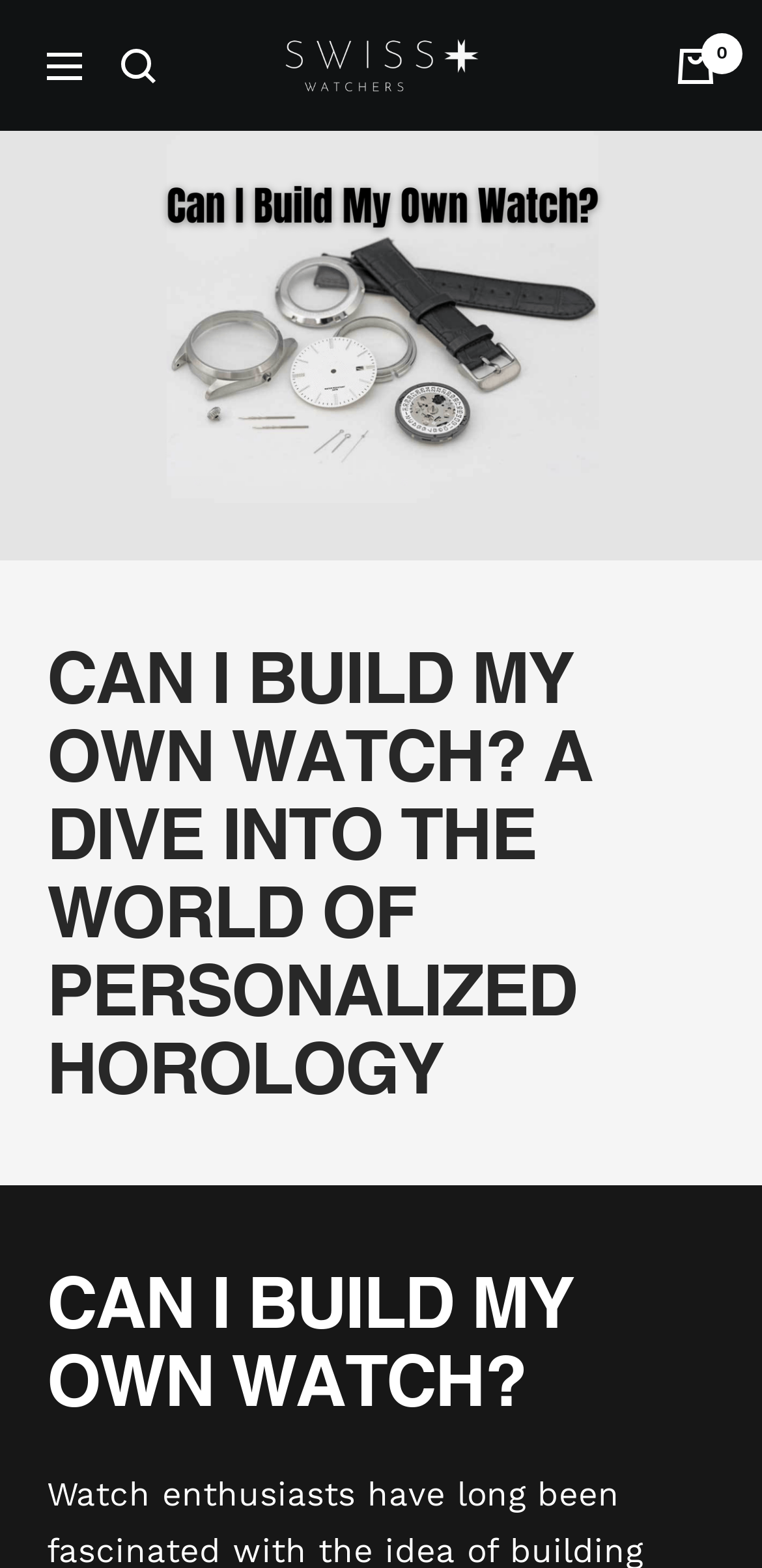What is the navigation menu icon?
Using the picture, provide a one-word or short phrase answer.

Image